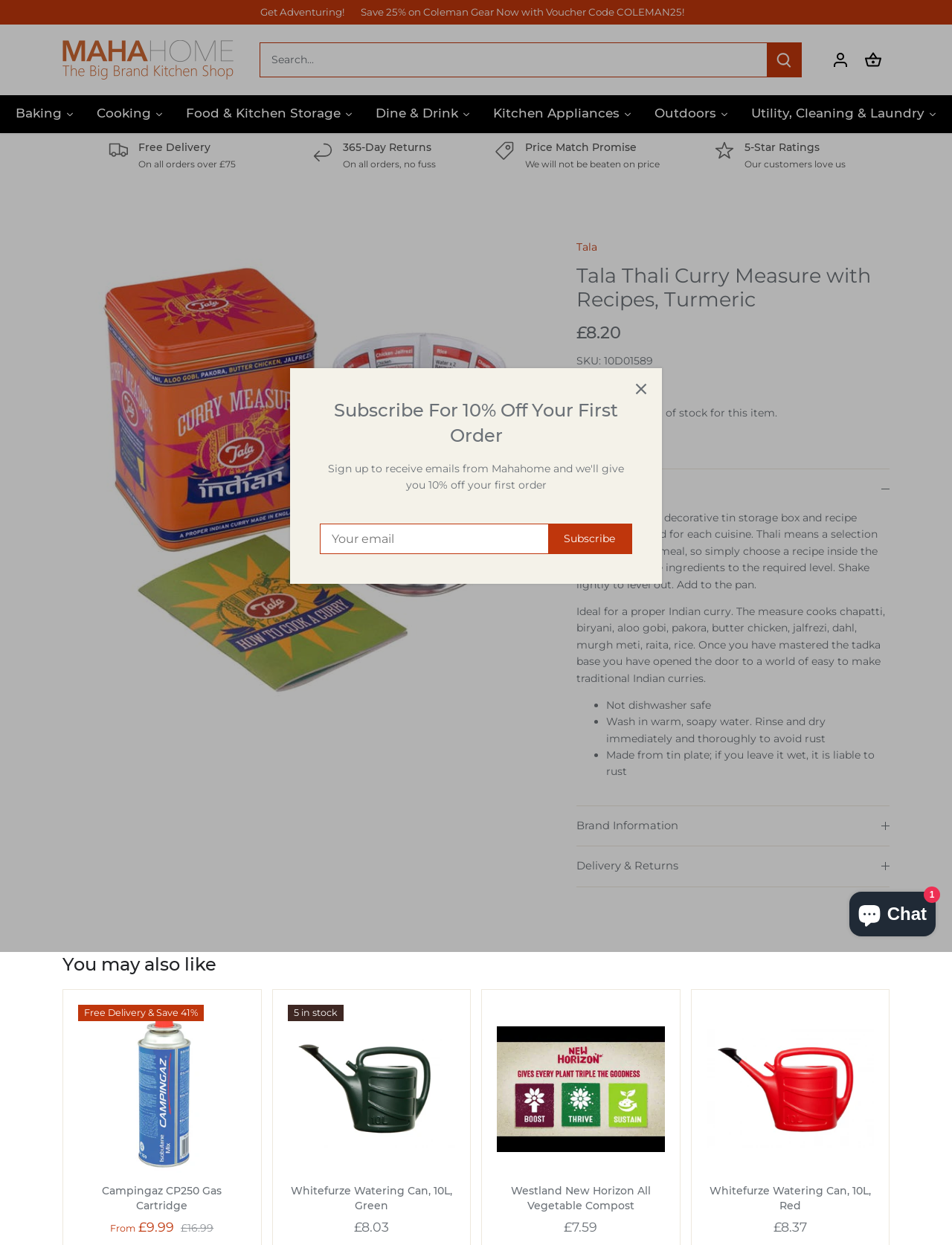Determine the bounding box coordinates of the clickable element to achieve the following action: 'View product details'. Provide the coordinates as four float values between 0 and 1, formatted as [left, top, right, bottom].

[0.606, 0.207, 0.934, 0.256]